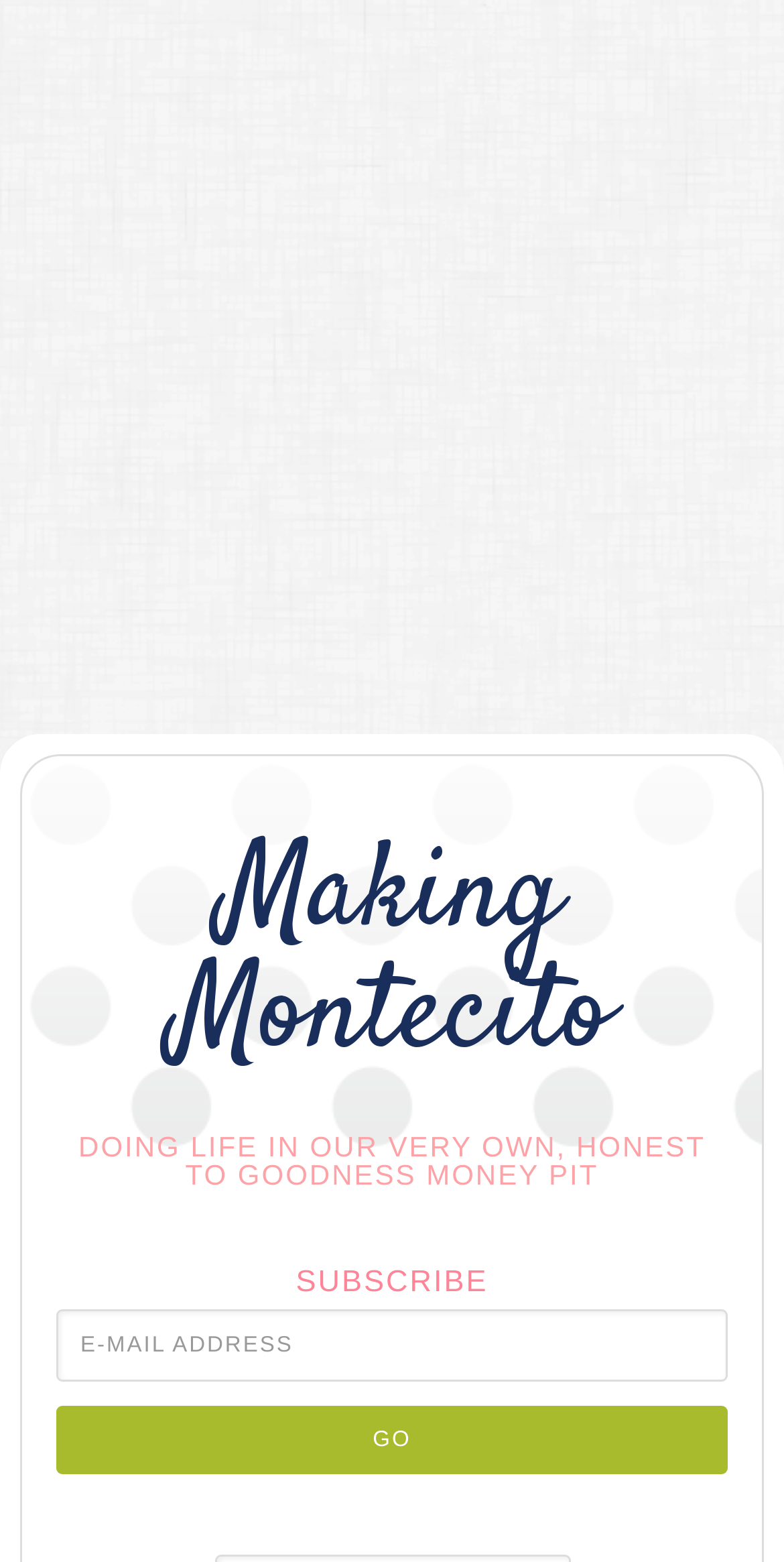What is the theme of the website?
Relying on the image, give a concise answer in one word or a brief phrase.

Cheer Bows